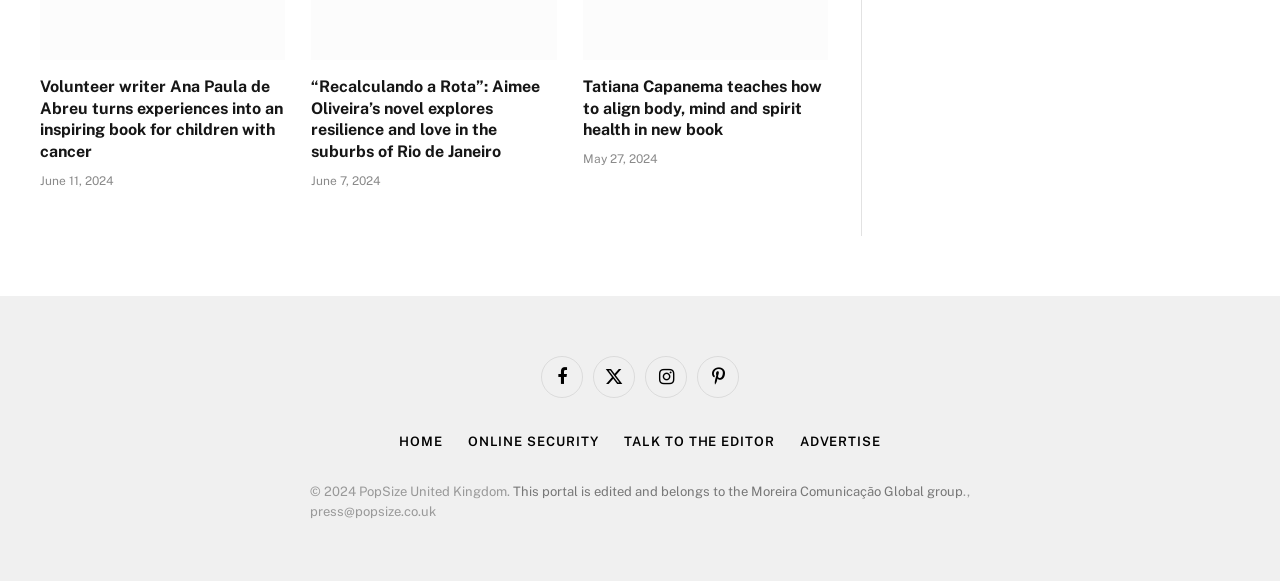Provide a brief response using a word or short phrase to this question:
What is the email address for press inquiries?

press@popsize.co.uk